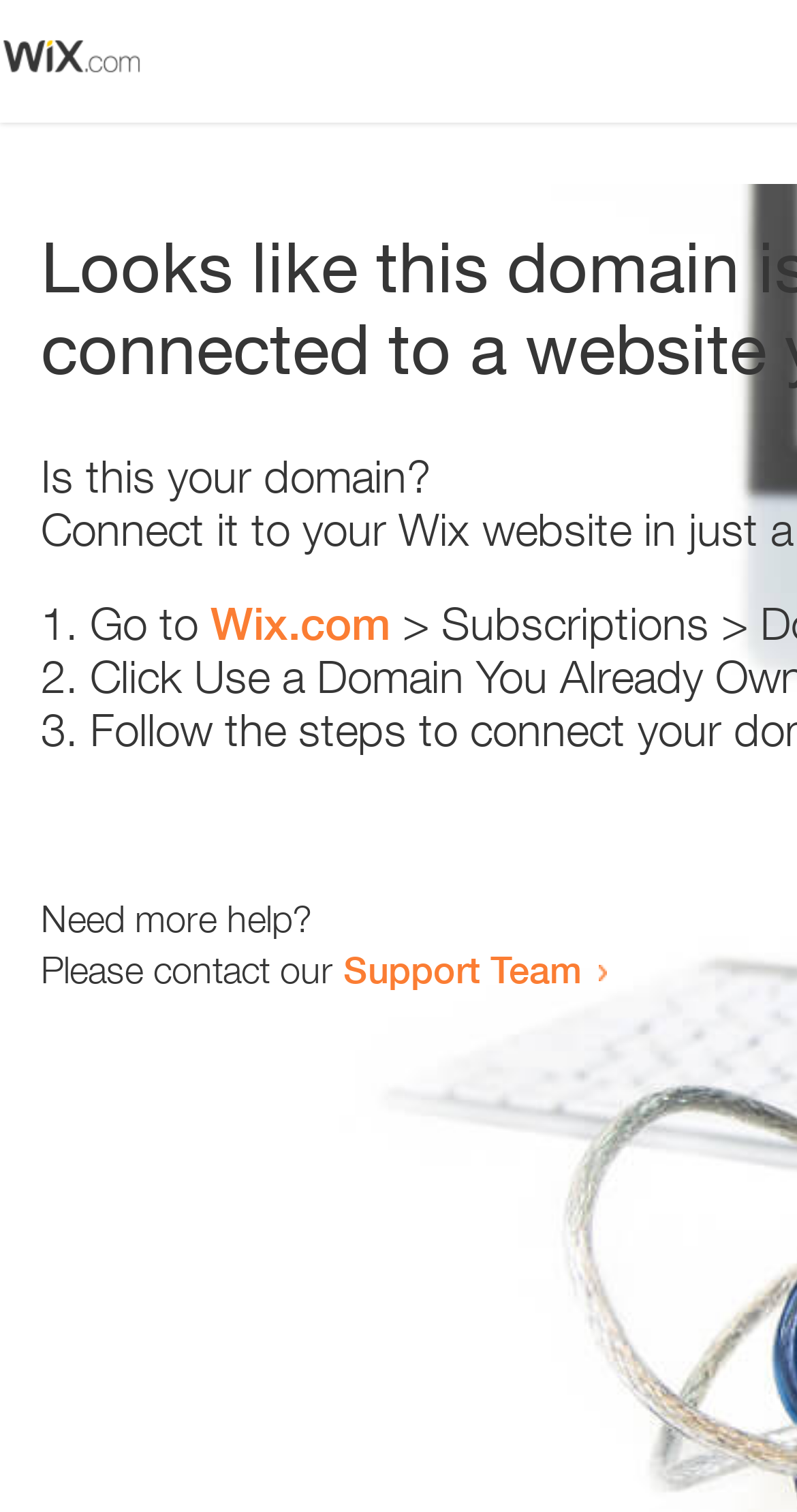Respond with a single word or short phrase to the following question: 
Is there an image on the webpage?

Yes